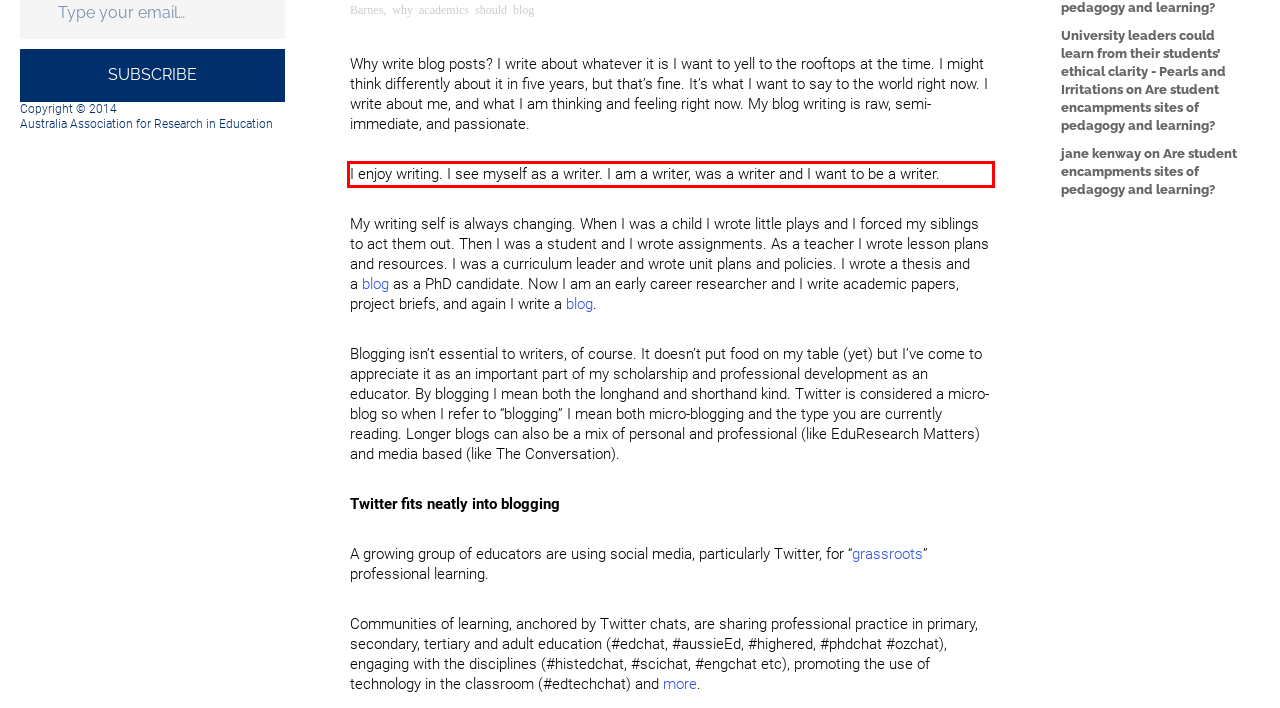Examine the webpage screenshot and use OCR to obtain the text inside the red bounding box.

I enjoy writing. I see myself as a writer. I am a writer, was a writer and I want to be a writer.